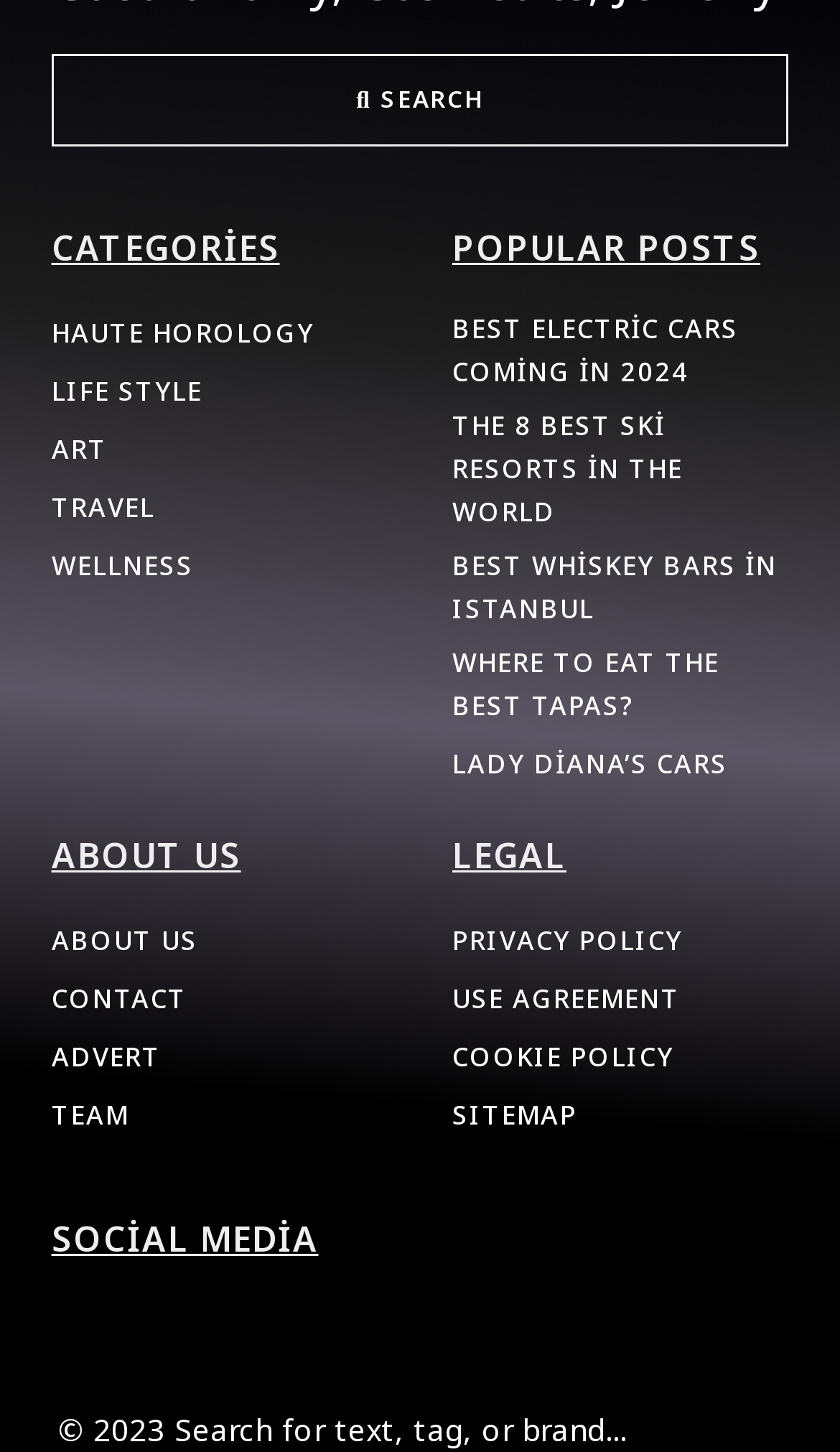Please find the bounding box coordinates of the element that needs to be clicked to perform the following instruction: "Learn about the team". The bounding box coordinates should be four float numbers between 0 and 1, represented as [left, top, right, bottom].

[0.061, 0.753, 0.153, 0.783]